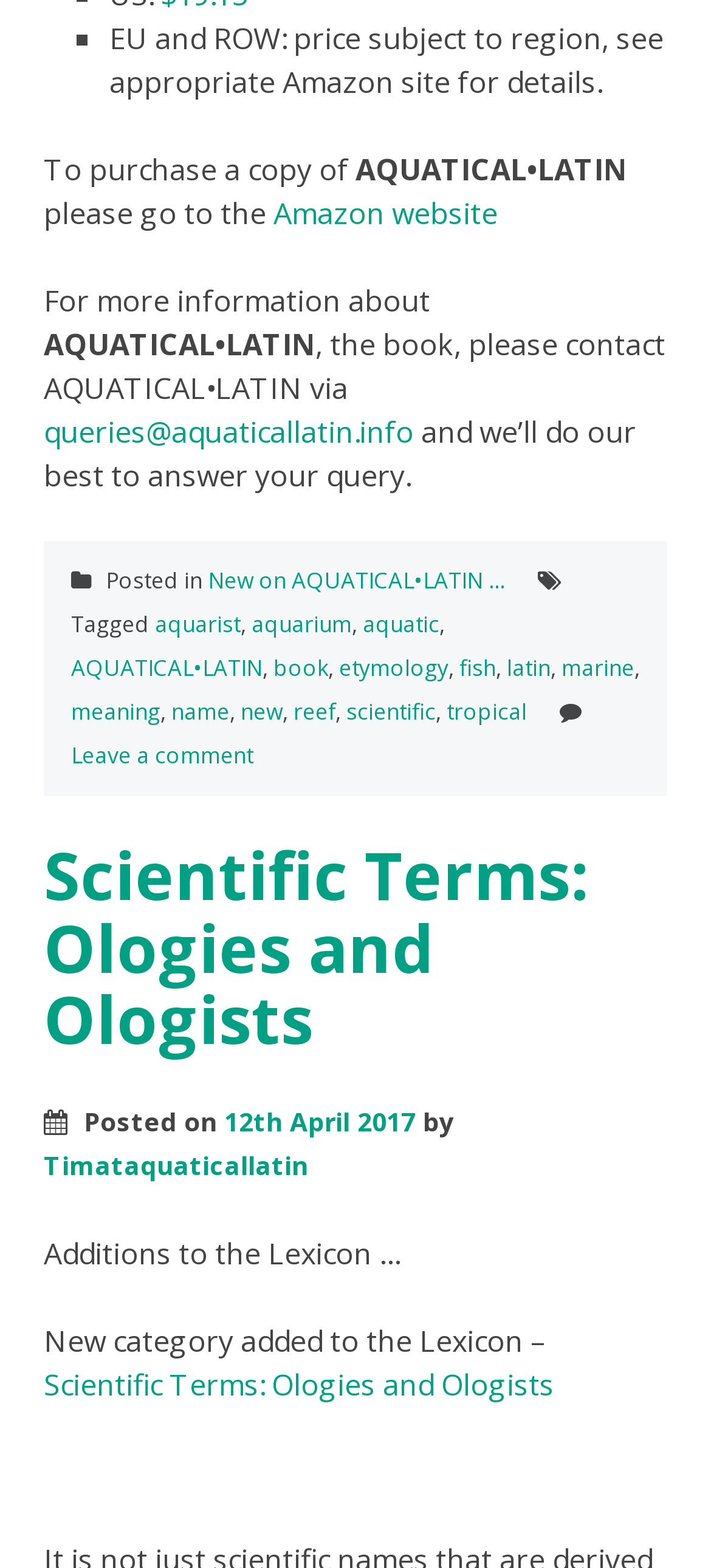Determine the bounding box coordinates of the target area to click to execute the following instruction: "Contact AQUATICAL•LATIN via email."

[0.062, 0.263, 0.582, 0.288]